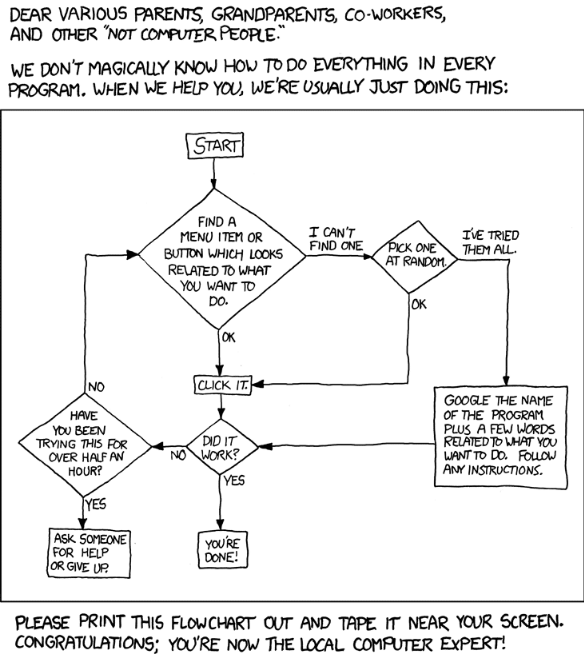What should you do if all else fails?
Refer to the image and provide a concise answer in one word or phrase.

Google the program's name with keywords